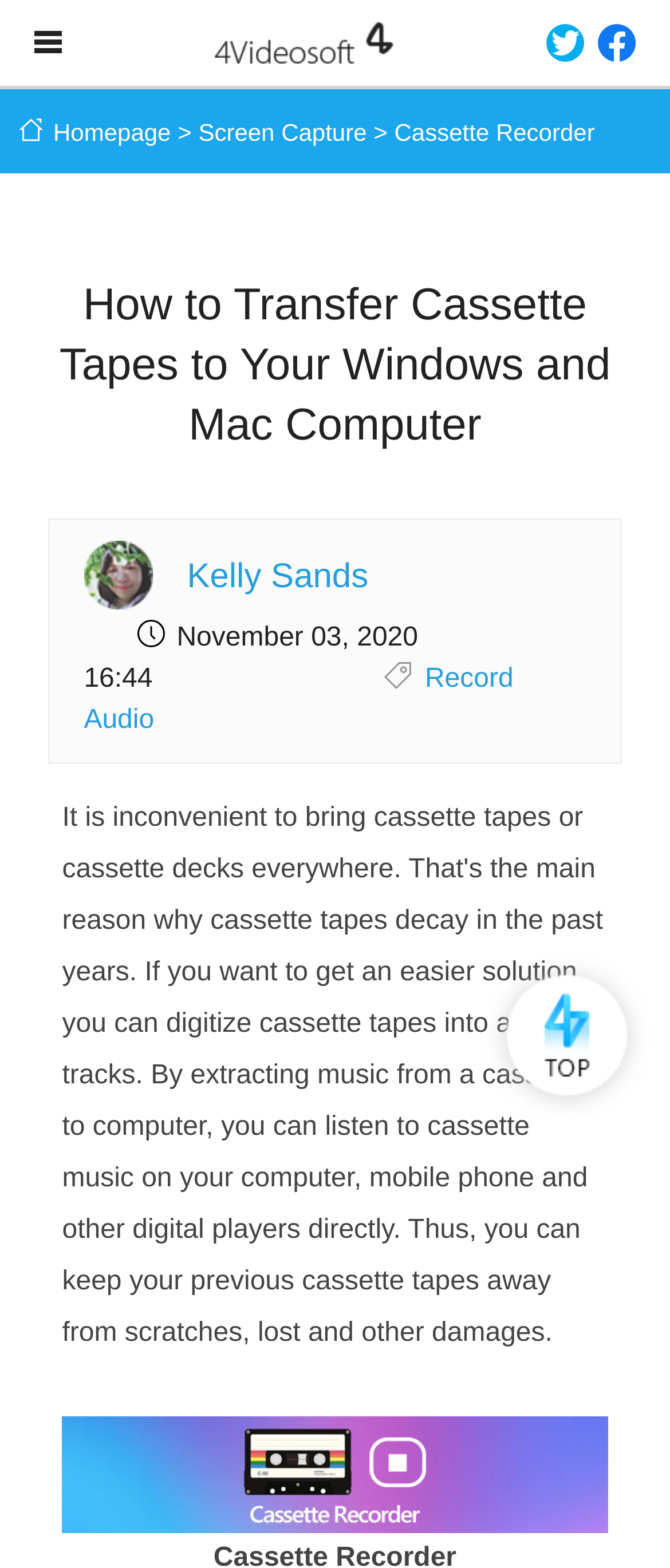What is the topic of the article?
Answer the question with a thorough and detailed explanation.

I inferred the topic of the article by looking at the heading 'How to Transfer Cassette Tapes to Your Windows and Mac Computer' and the image of a cassette recorder, which suggests that the article is about transferring cassette tapes to a computer.